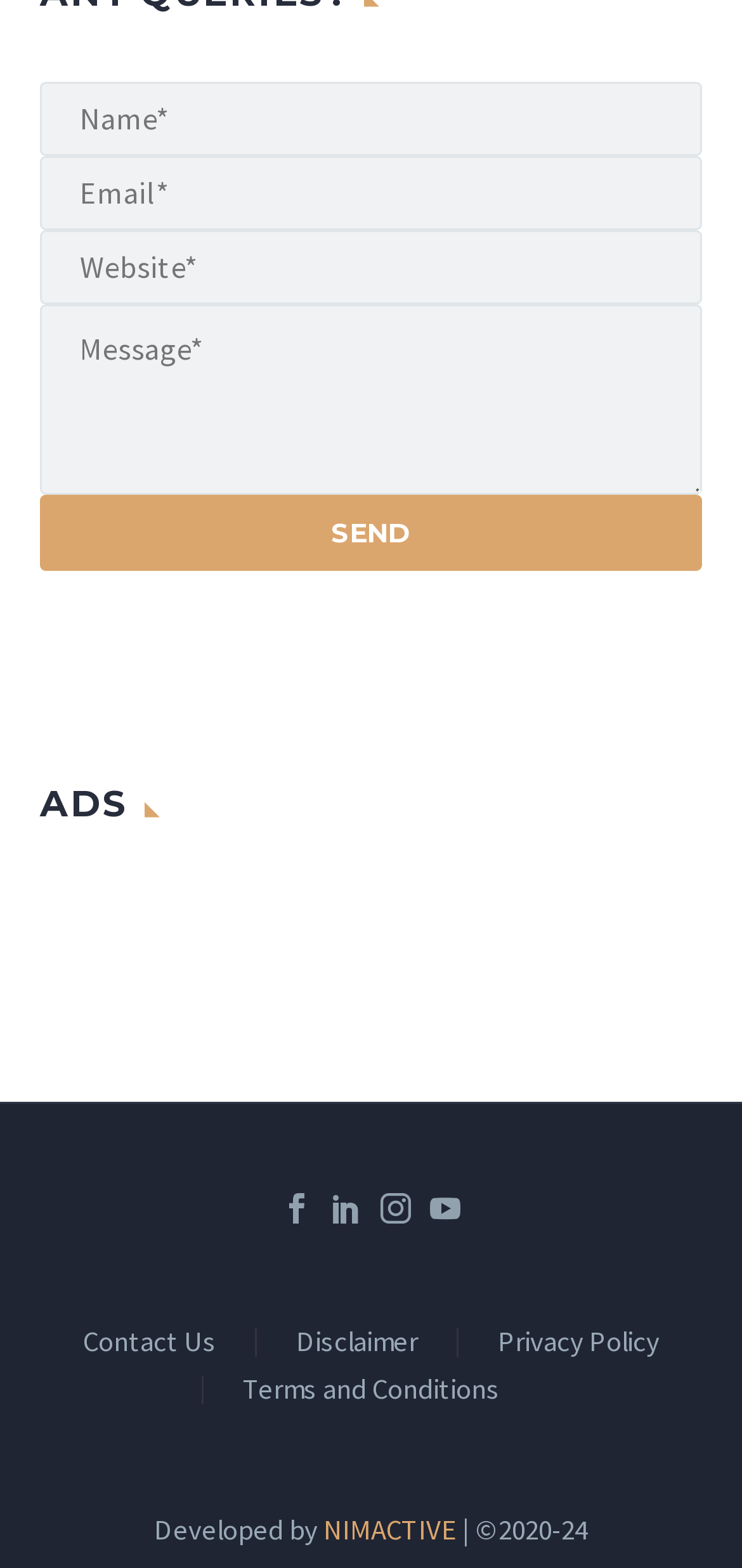Who developed the website?
Based on the visual, give a brief answer using one word or a short phrase.

NIMACTIVE